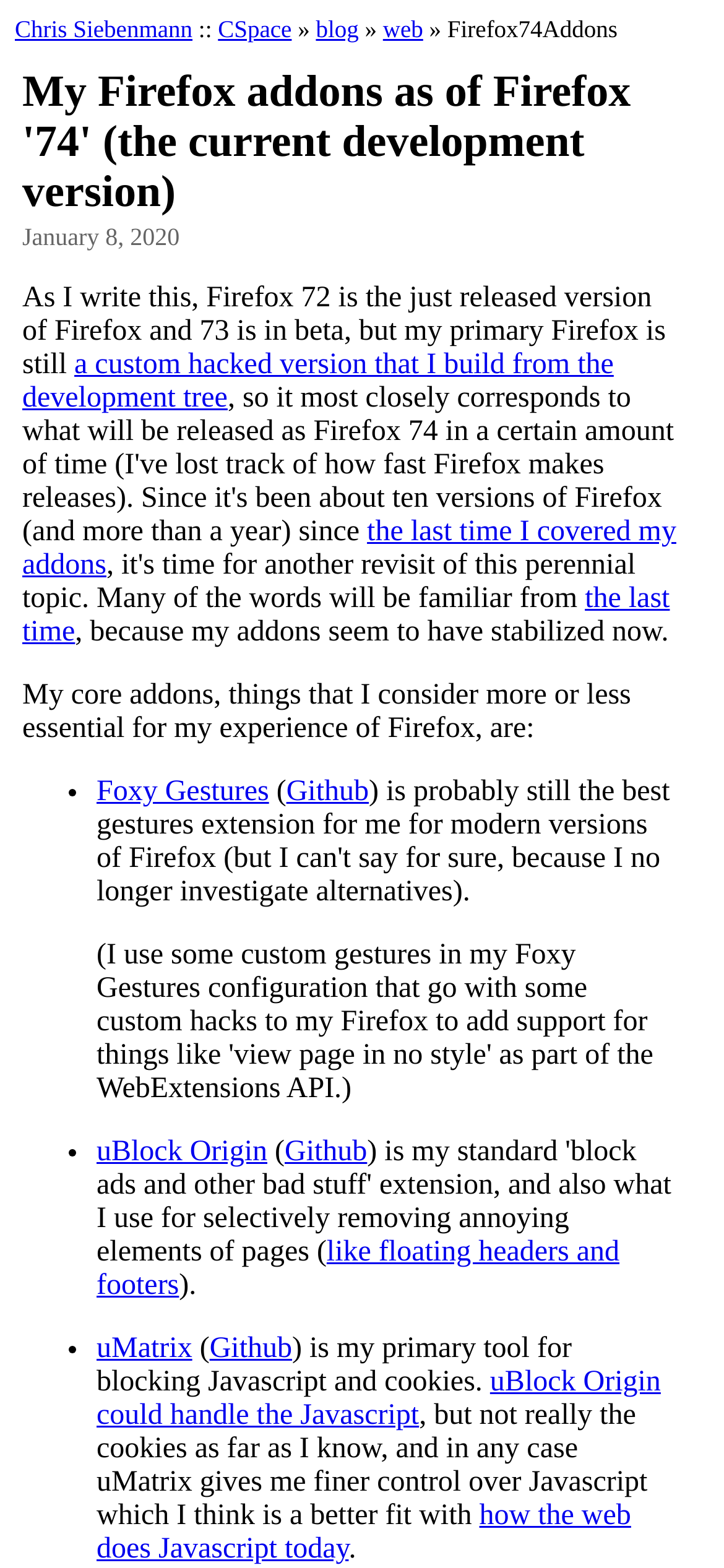What is the first addon mentioned in the blog post?
We need a detailed and exhaustive answer to the question. Please elaborate.

The first addon mentioned in the blog post is Foxy Gestures, which is found in the link 'Foxy Gestures' under the heading 'My core addons, things that I consider more or less essential for my experience of Firefox, are:'